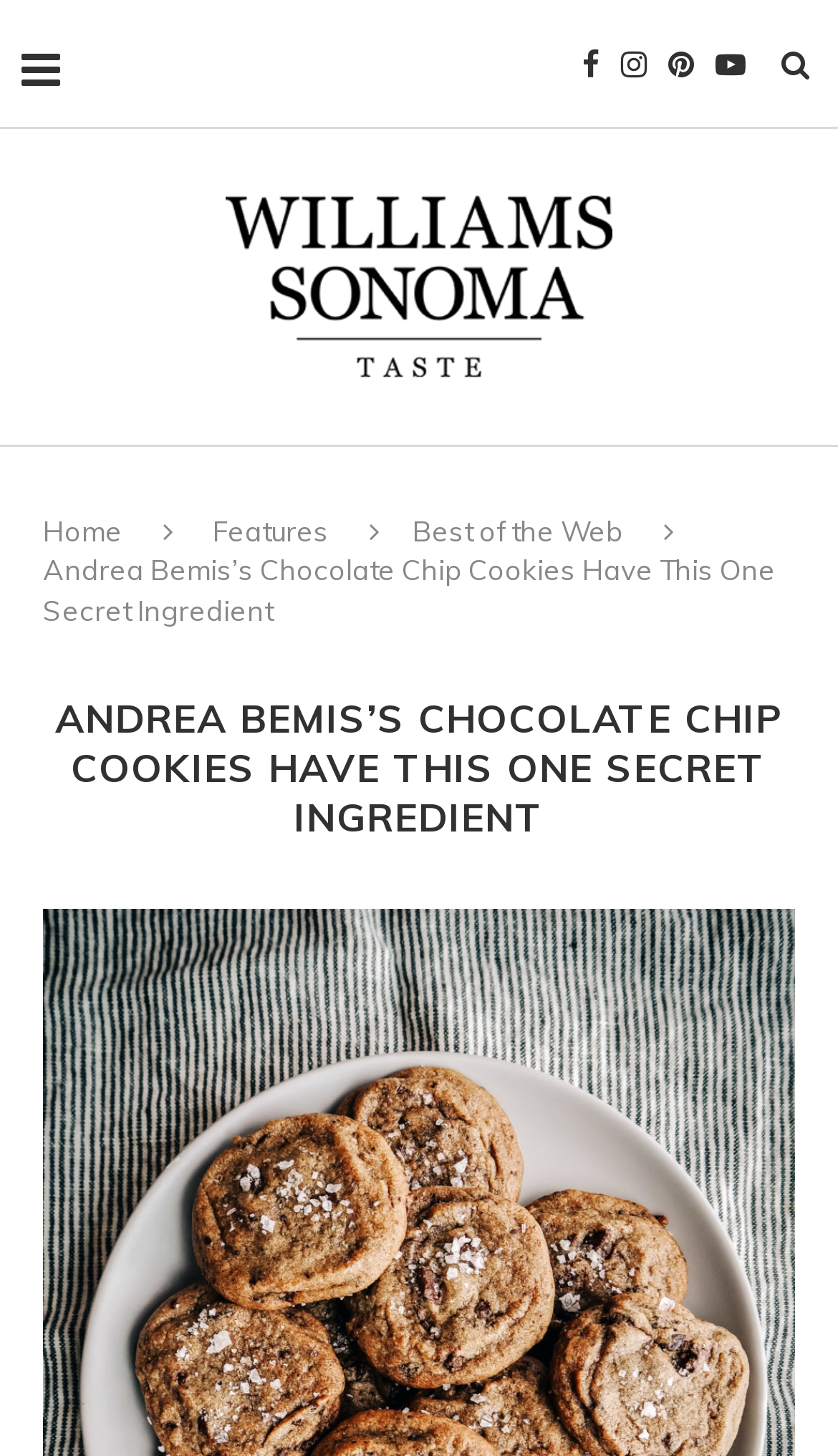Give a short answer using one word or phrase for the question:
What is the name of the website or blog?

Williams-Sonoma Taste